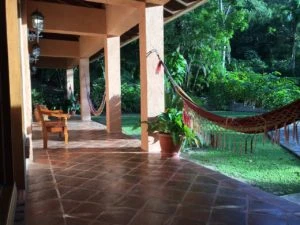What award did the accommodations recently earn?
Look at the screenshot and provide an in-depth answer.

According to the caption, the accommodations 'recently earned recognition with the Guest Review Award by Booking.com', which implies that the award is a recognition of the accommodations' excellence in guest reviews.